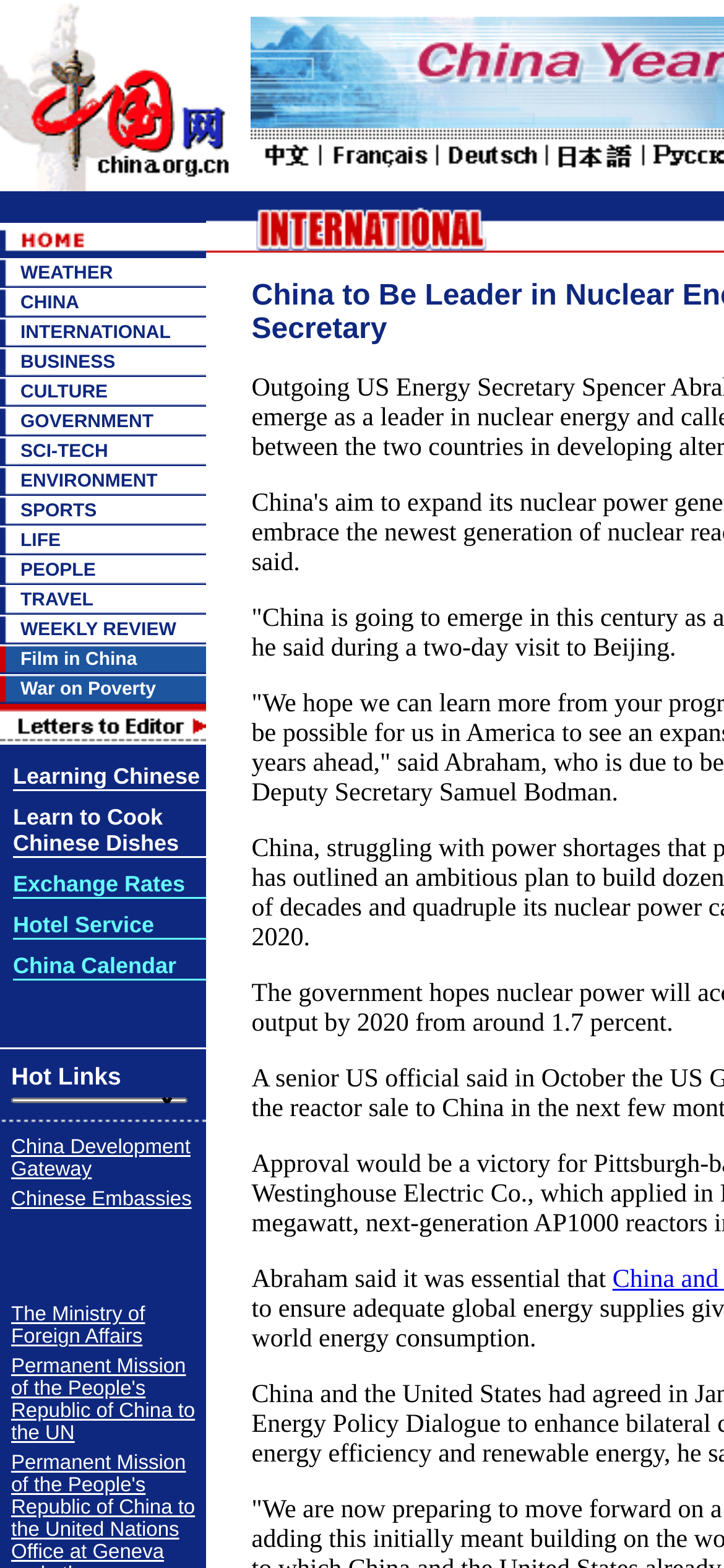What is the layout of the categories section?
Please provide a comprehensive answer based on the details in the screenshot.

Upon analyzing the webpage, I noticed that the categories section is organized in a table layout, with each category listed in a separate table cell.